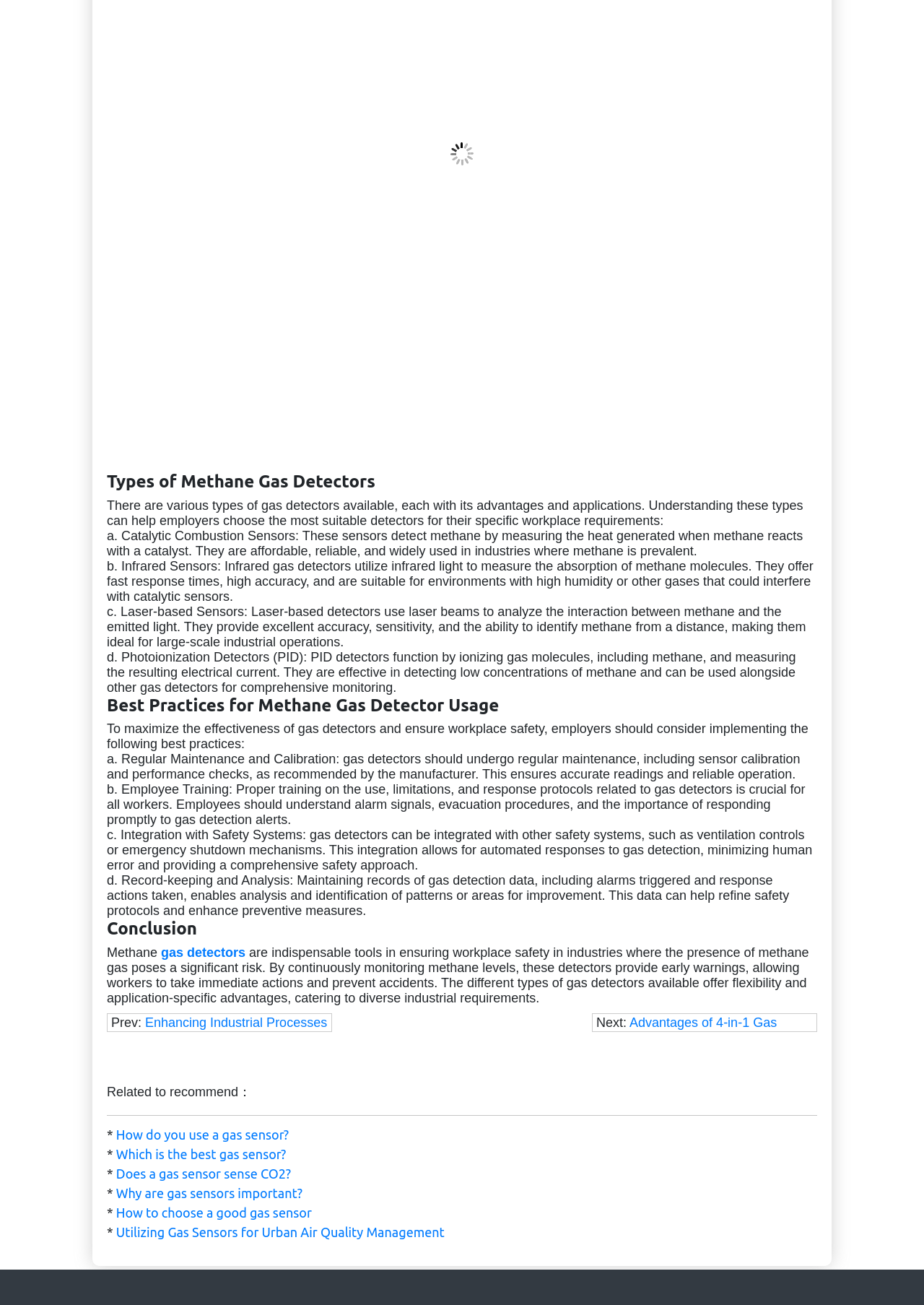What is the importance of record-keeping and analysis of gas detection data?
With the help of the image, please provide a detailed response to the question.

The webpage states that maintaining records of gas detection data, including alarms triggered and response actions taken, enables analysis and identification of patterns or areas for improvement, which can help refine safety protocols and enhance preventive measures.